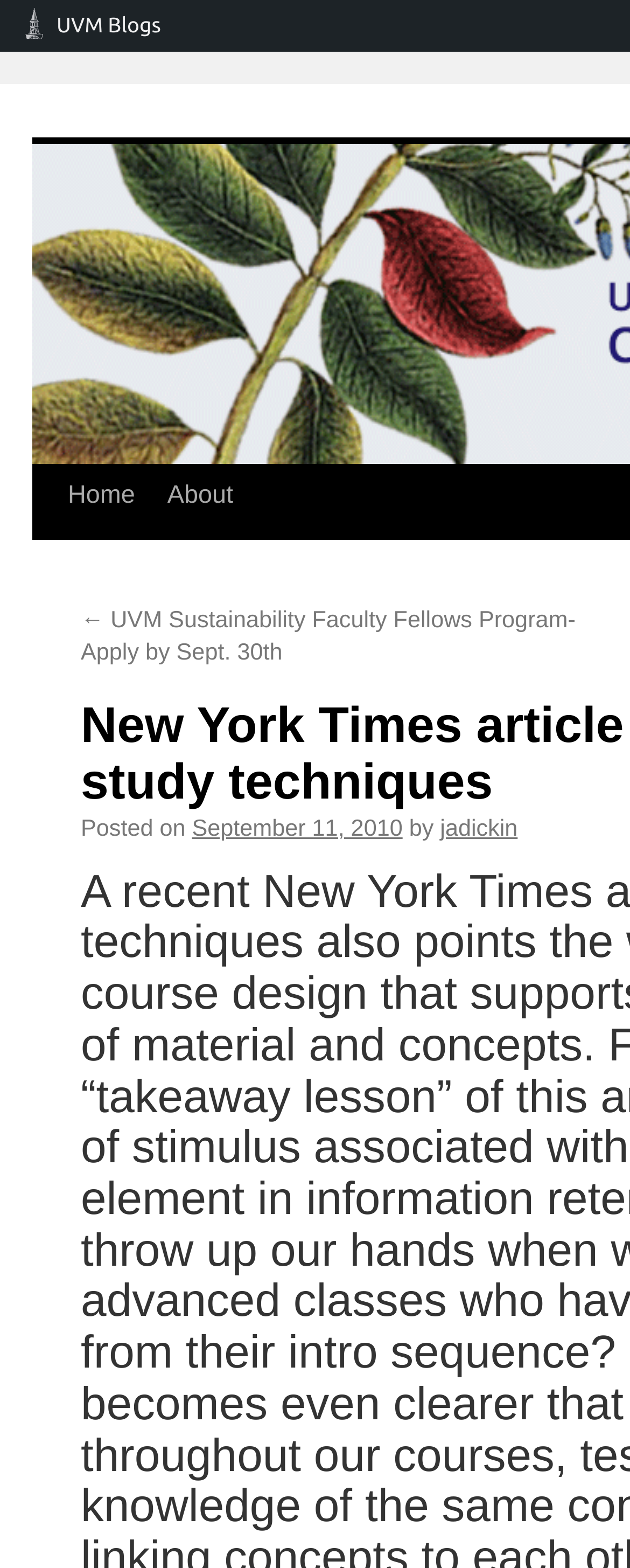What is the name of the program mentioned in the link?
Please respond to the question with a detailed and informative answer.

I found this answer by looking at the link with the text '← UVM Sustainability Faculty Fellows Program- Apply by Sept. 30th' which indicates that it is a program name.